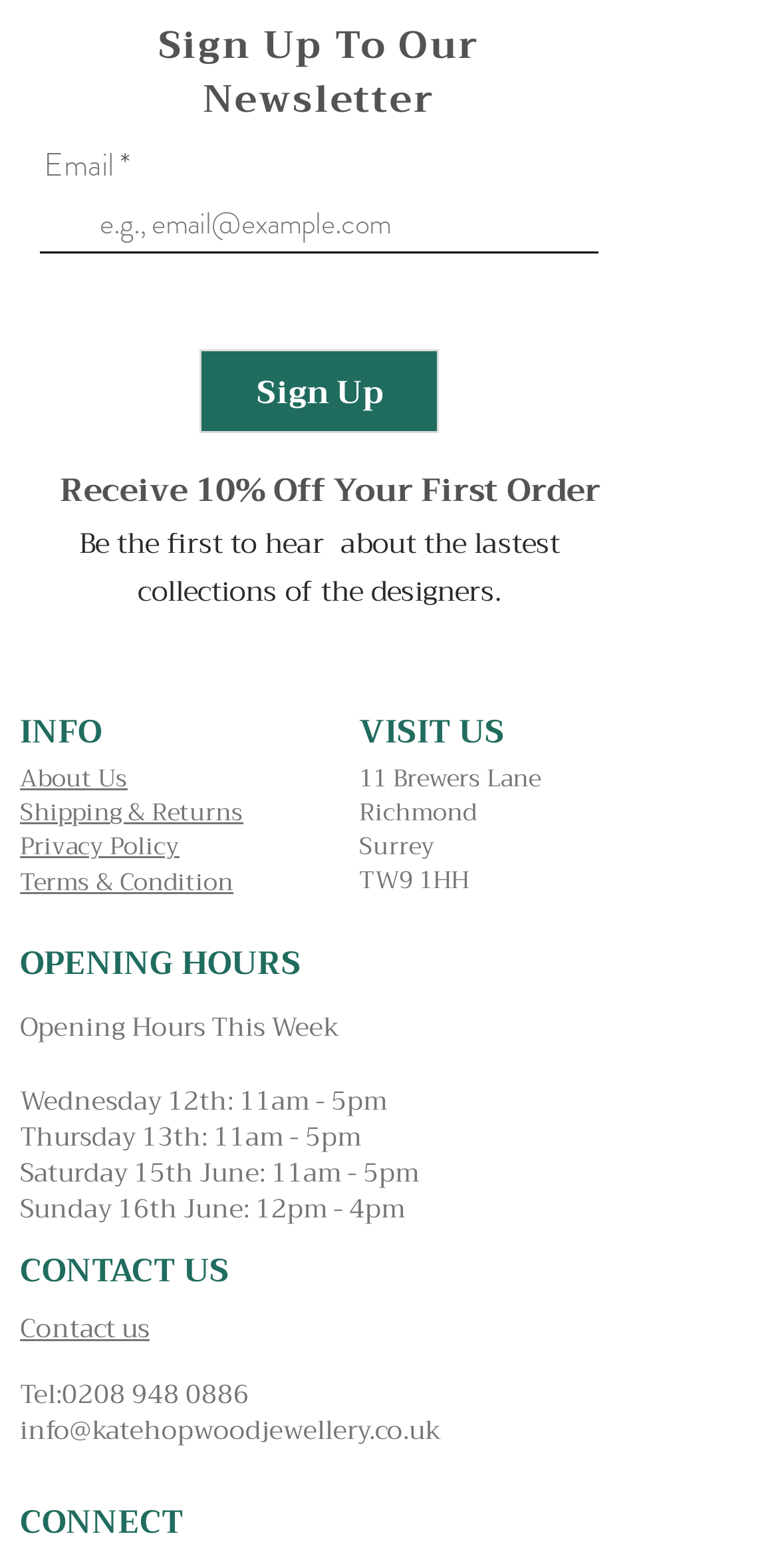Please identify the bounding box coordinates of the clickable area that will fulfill the following instruction: "Contact us". The coordinates should be in the format of four float numbers between 0 and 1, i.e., [left, top, right, bottom].

[0.026, 0.833, 0.192, 0.862]